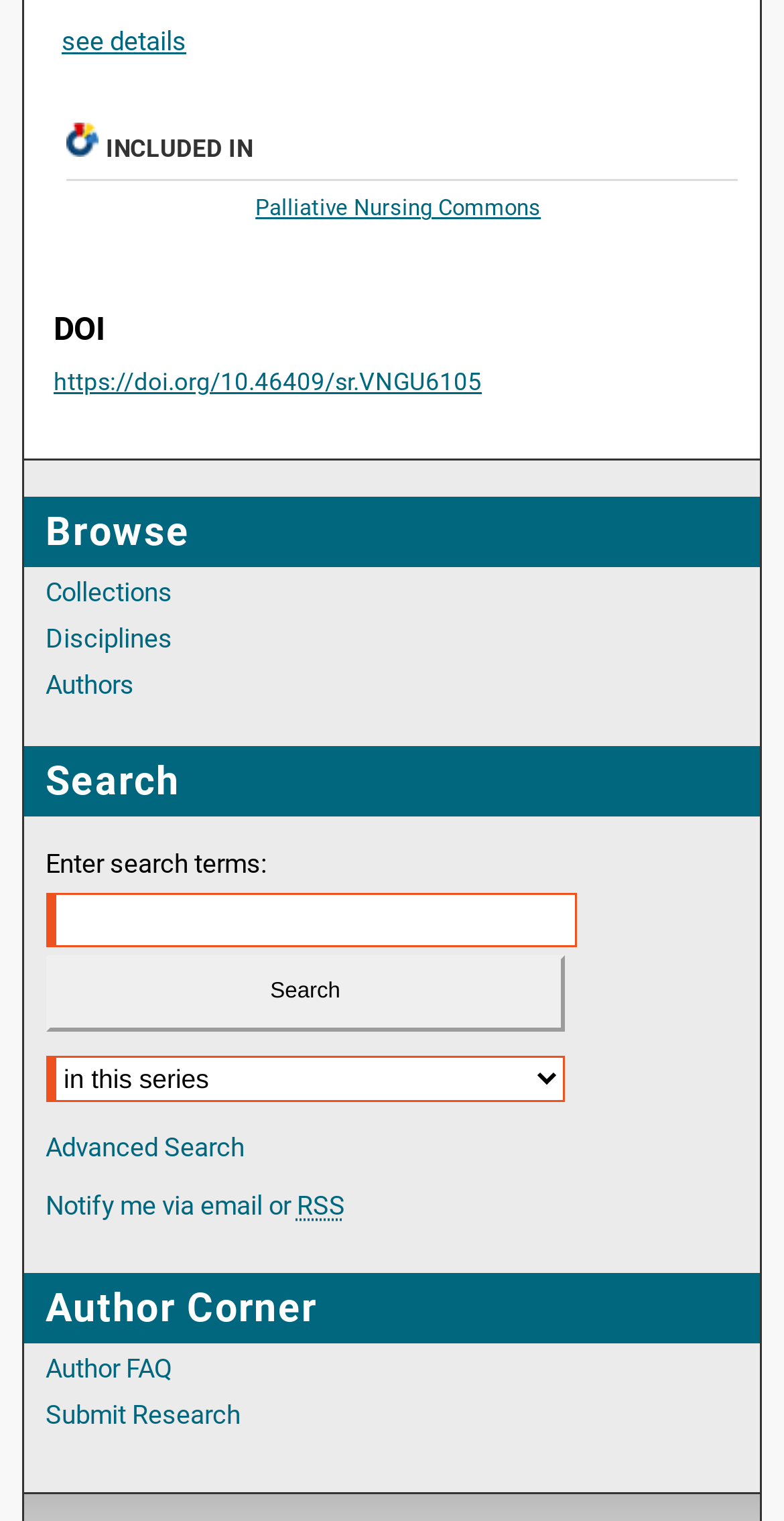Bounding box coordinates are specified in the format (top-left x, top-left y, bottom-right x, bottom-right y). All values are floating point numbers bounded between 0 and 1. Please provide the bounding box coordinate of the region this sentence describes: Plan B's Cloud Services

None